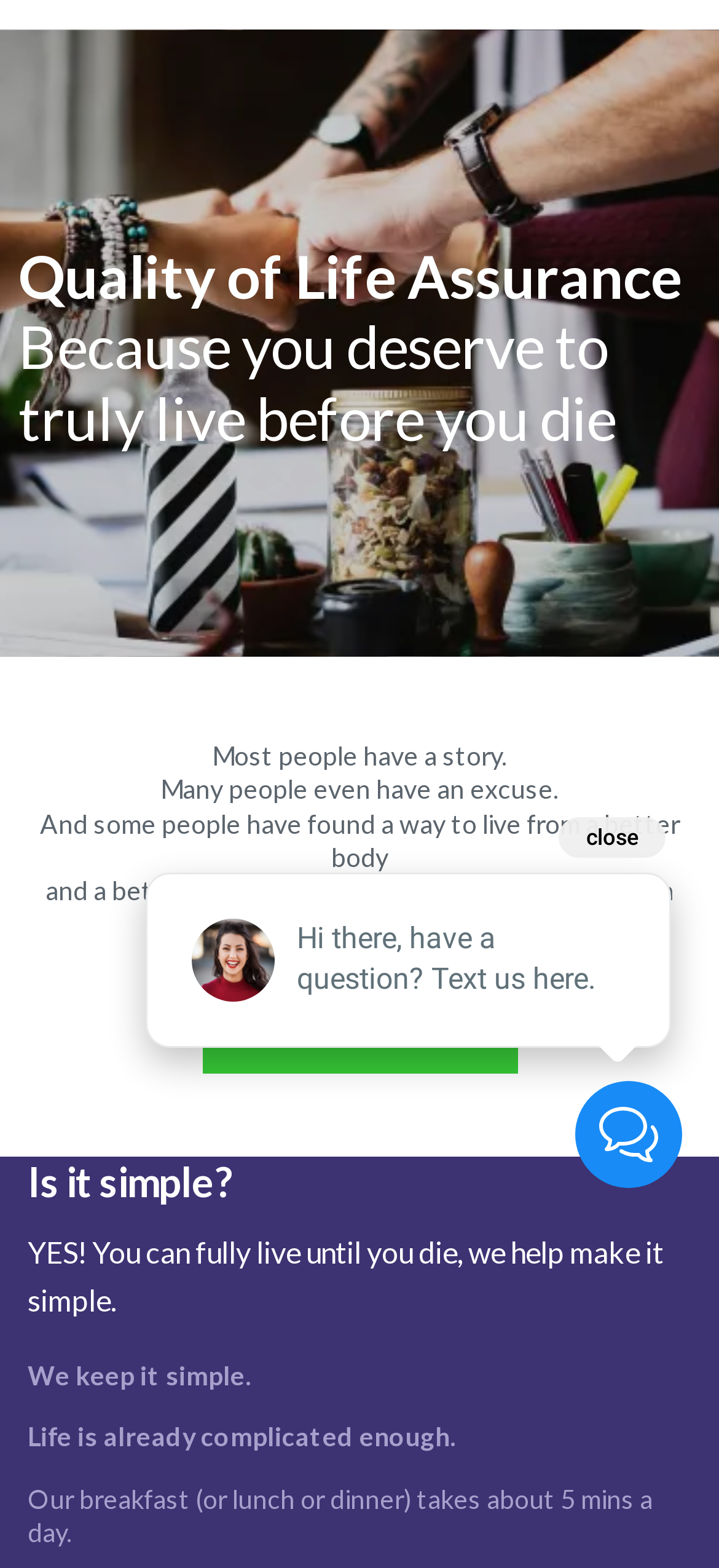Please provide a one-word or short phrase answer to the question:
What is the purpose of the button 'That's for ME! '?

To start a program